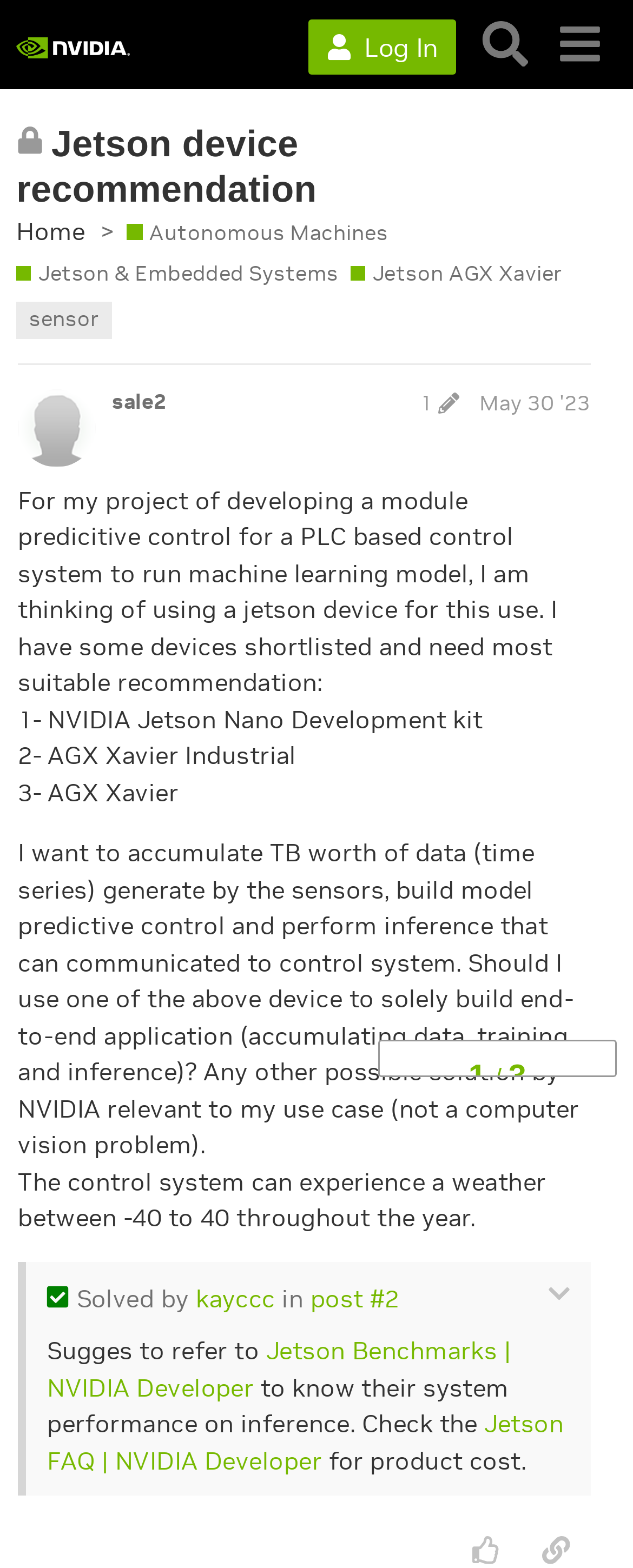Locate the bounding box of the UI element described by: "Jetson FAQ | NVIDIA Developer" in the given webpage screenshot.

[0.074, 0.898, 0.891, 0.941]